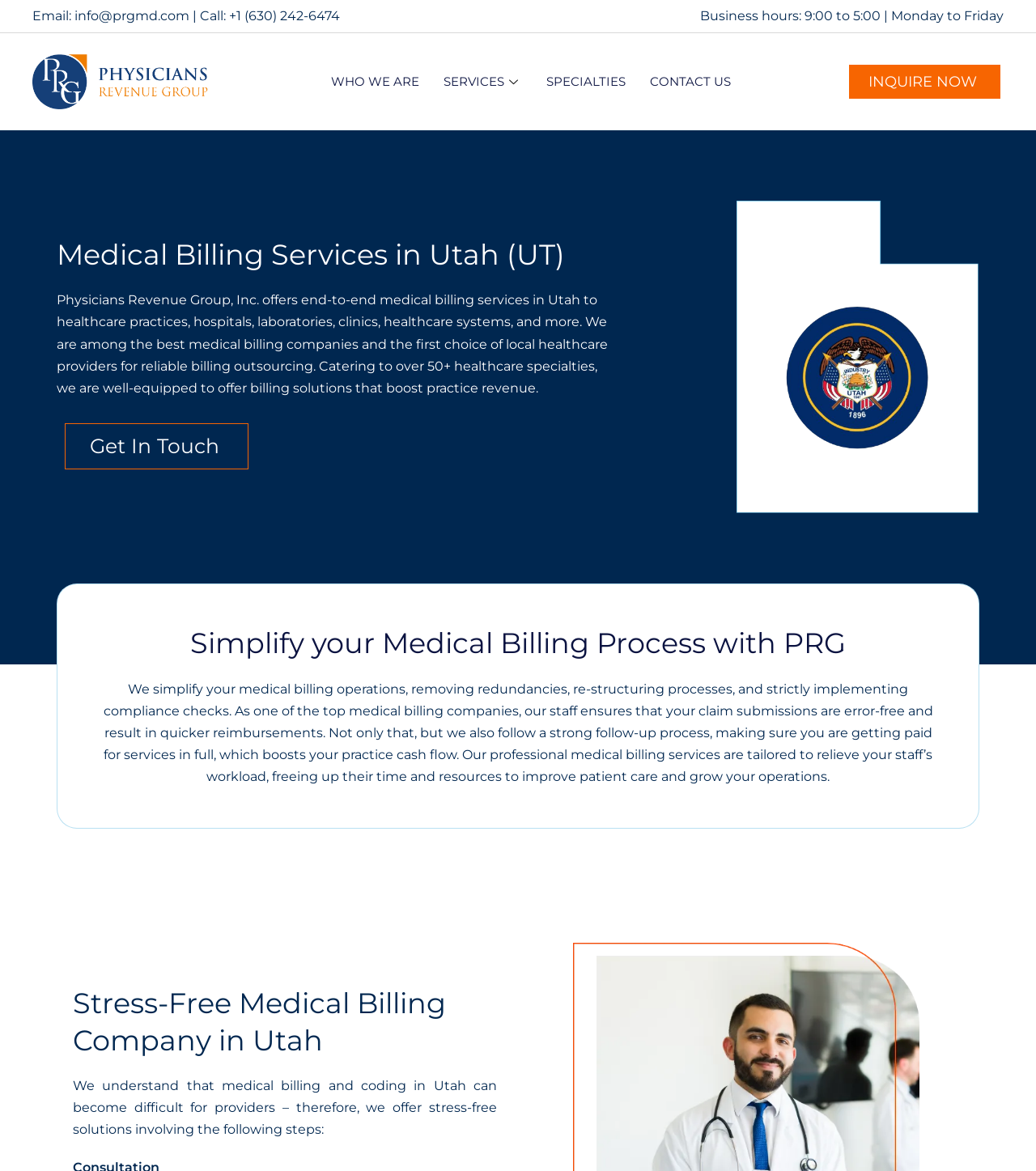Give a concise answer of one word or phrase to the question: 
What is the email address of PRGMD?

info@prgmd.com